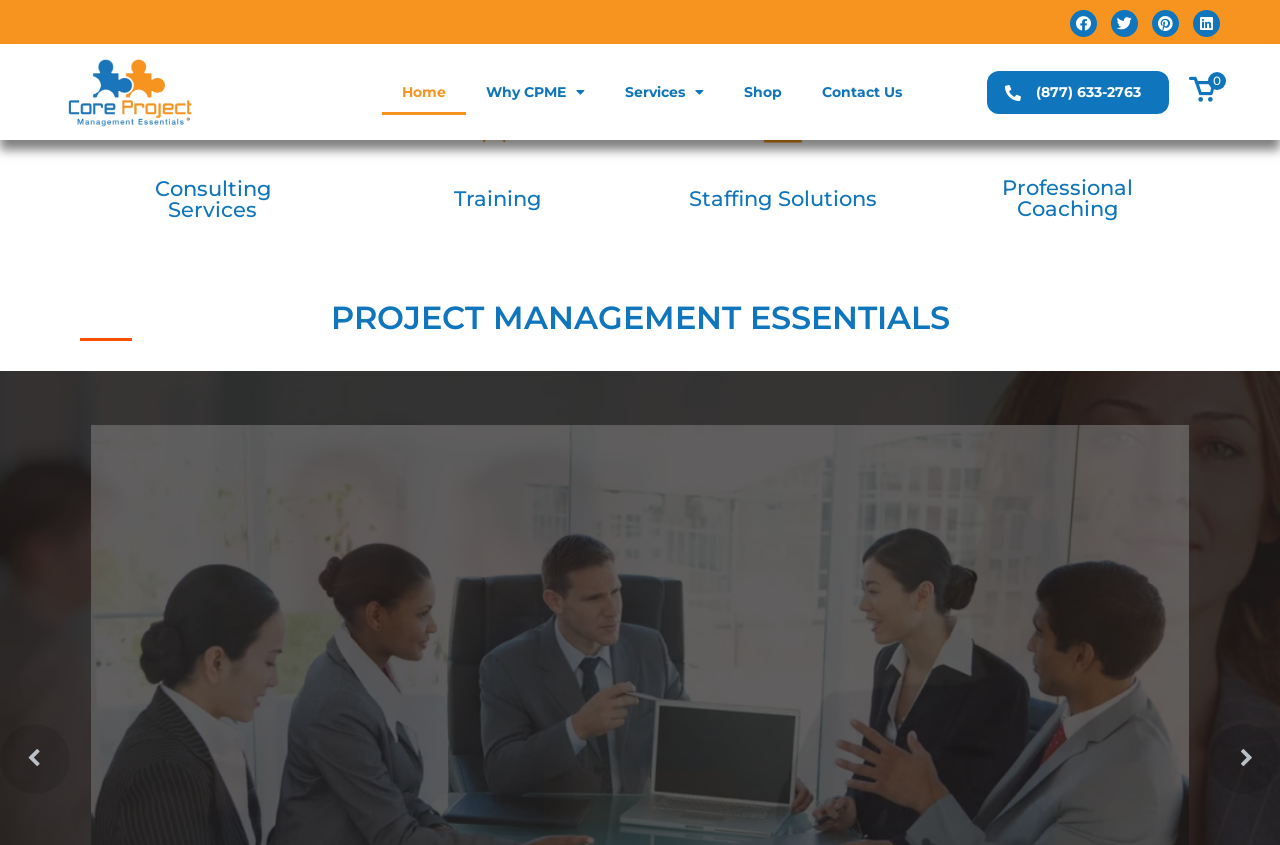Respond to the question below with a single word or phrase:
What is the phone number to contact?

(877) 633-2763